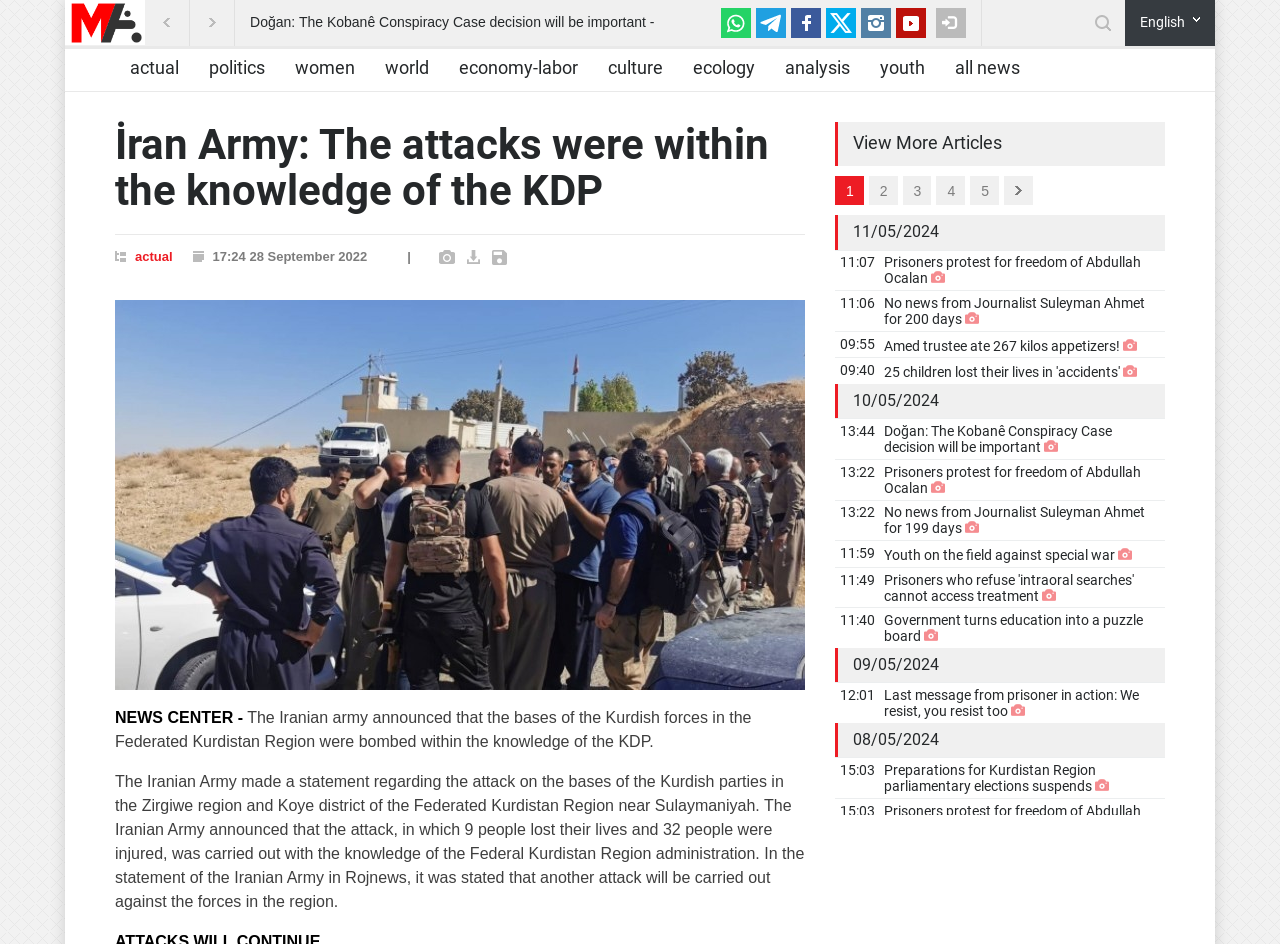Please identify the coordinates of the bounding box for the clickable region that will accomplish this instruction: "Click the 'English' link".

[0.879, 0.0, 0.949, 0.041]